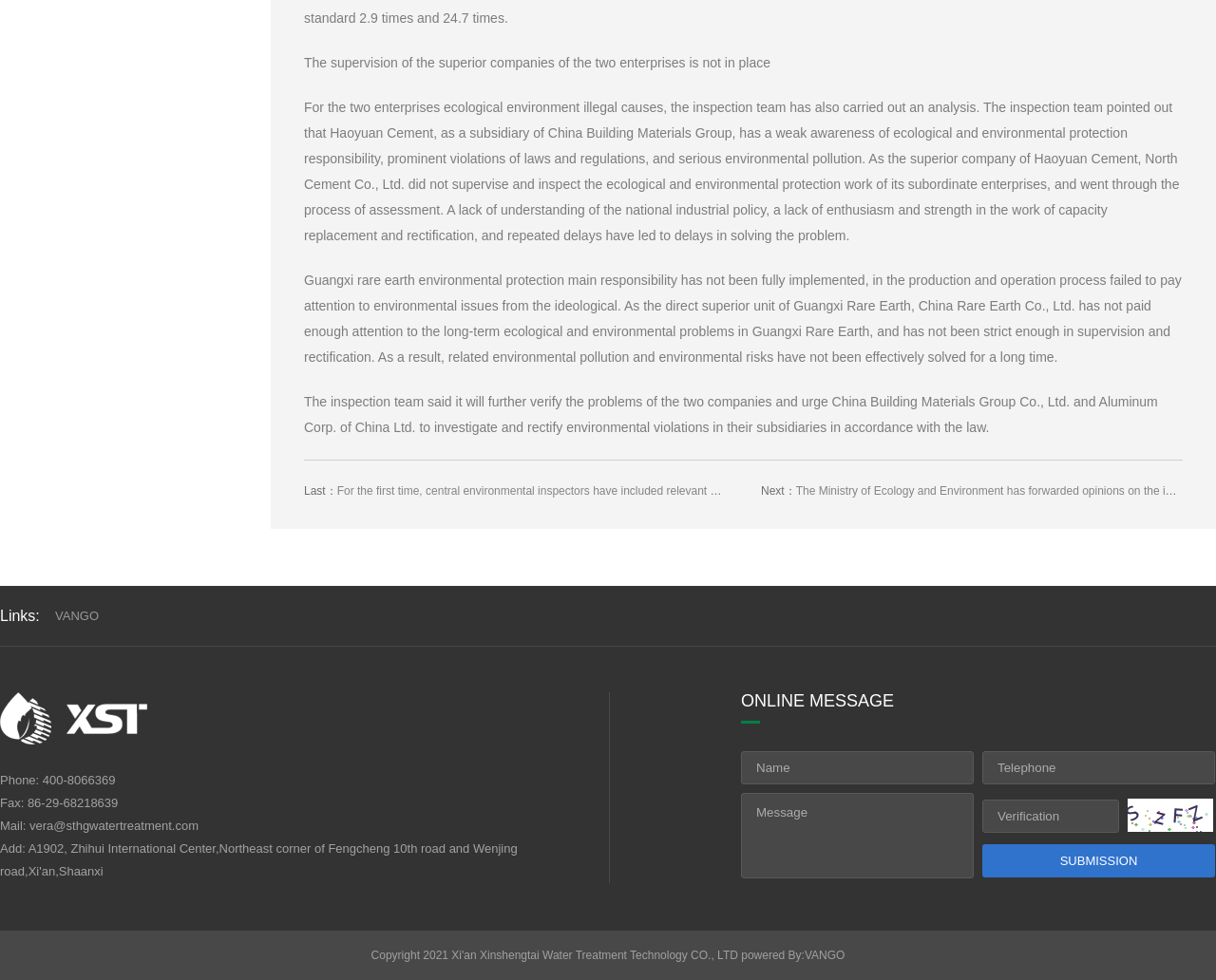Identify the bounding box coordinates of the HTML element based on this description: "name="code" placeholder="Verification"".

[0.809, 0.817, 0.92, 0.849]